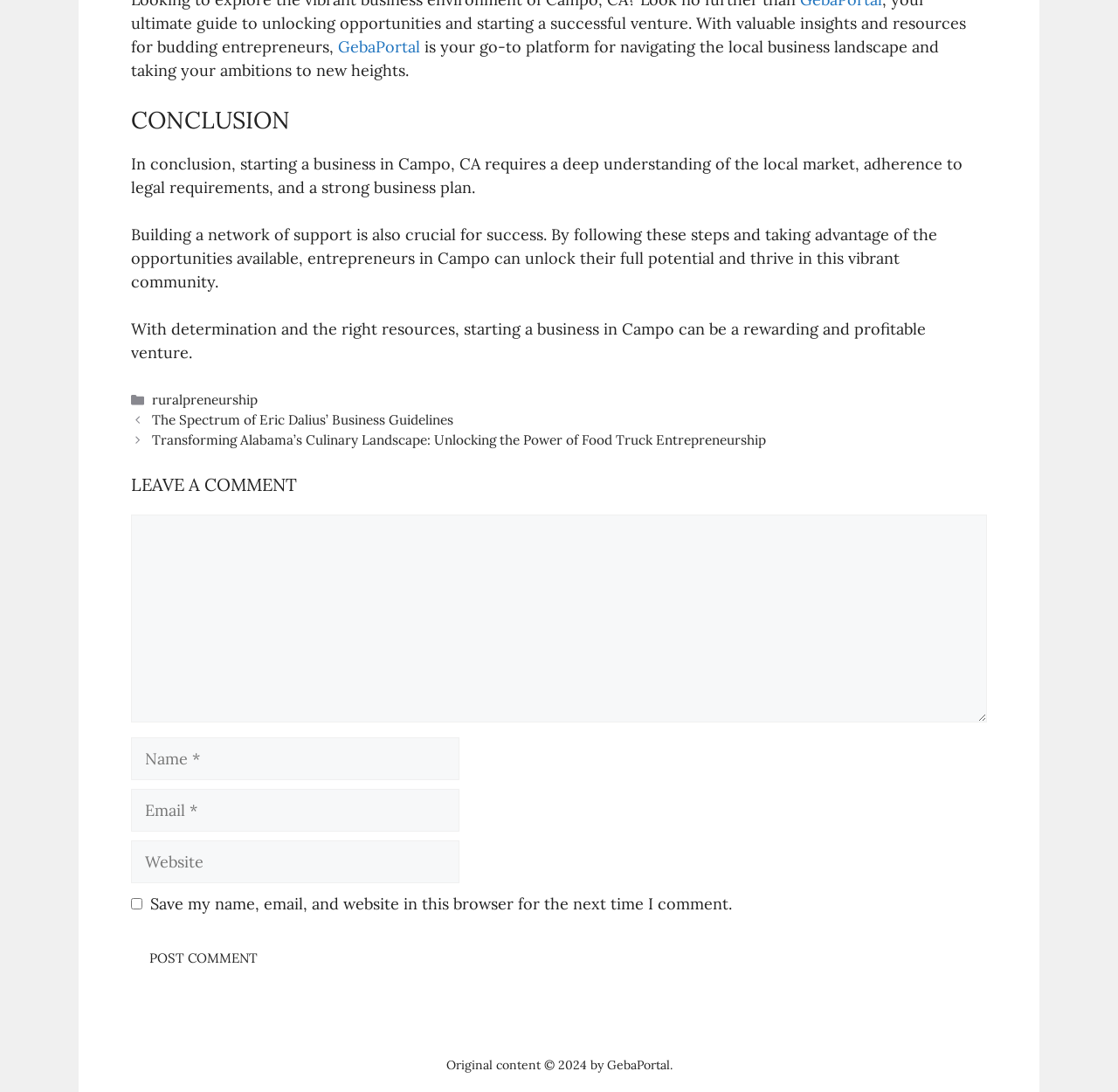Please find the bounding box coordinates of the clickable region needed to complete the following instruction: "Click on the 'The Spectrum of Eric Dalius’ Business Guidelines' link". The bounding box coordinates must consist of four float numbers between 0 and 1, i.e., [left, top, right, bottom].

[0.136, 0.377, 0.406, 0.392]